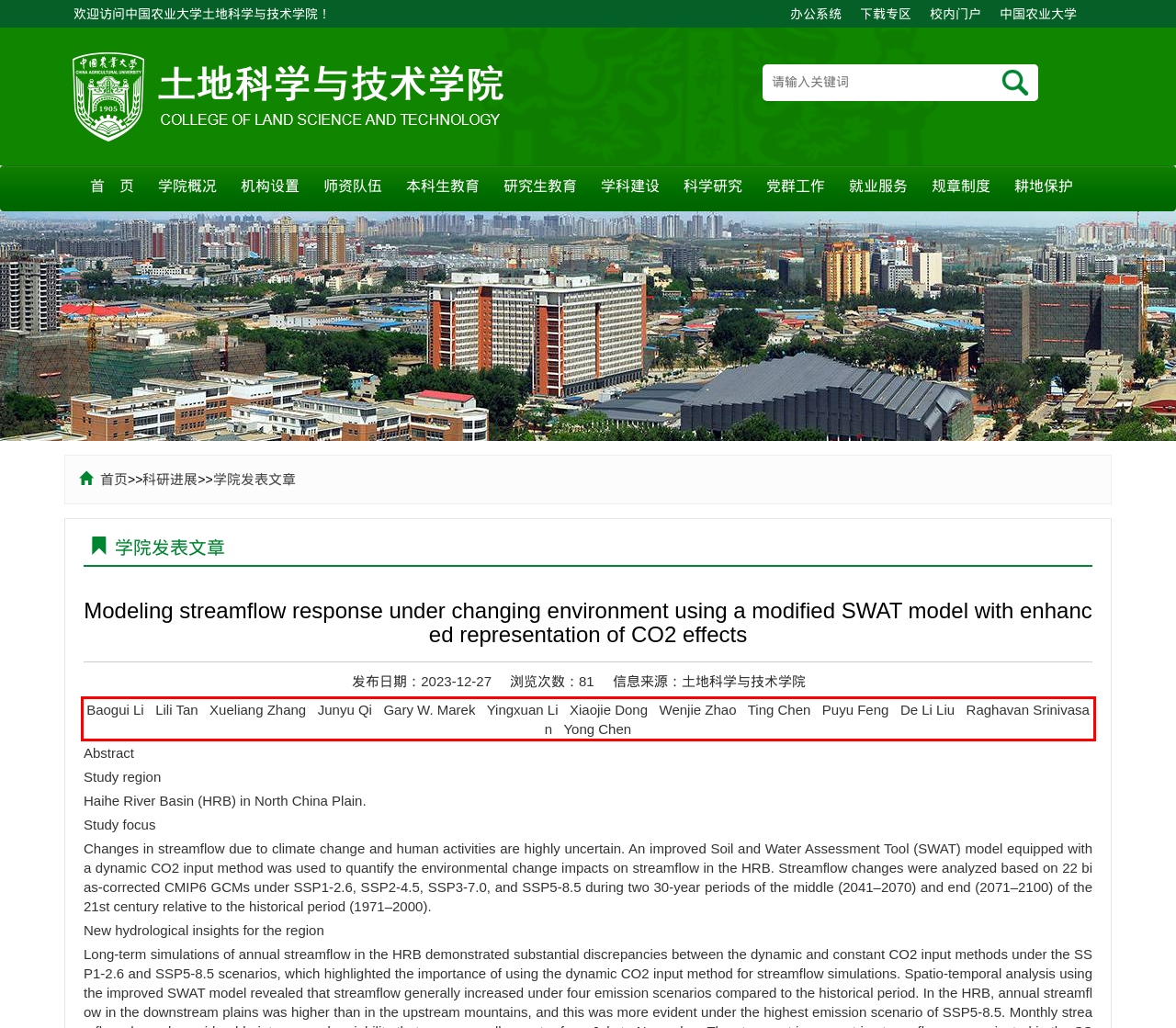You have a screenshot of a webpage with a red bounding box. Identify and extract the text content located inside the red bounding box.

Baogui Li Lili Tan Xueliang Zhang Junyu Qi Gary W. Marek Yingxuan Li Xiaojie Dong Wenjie Zhao Ting Chen Puyu Feng De Li Liu Raghavan Srinivasan Yong Chen